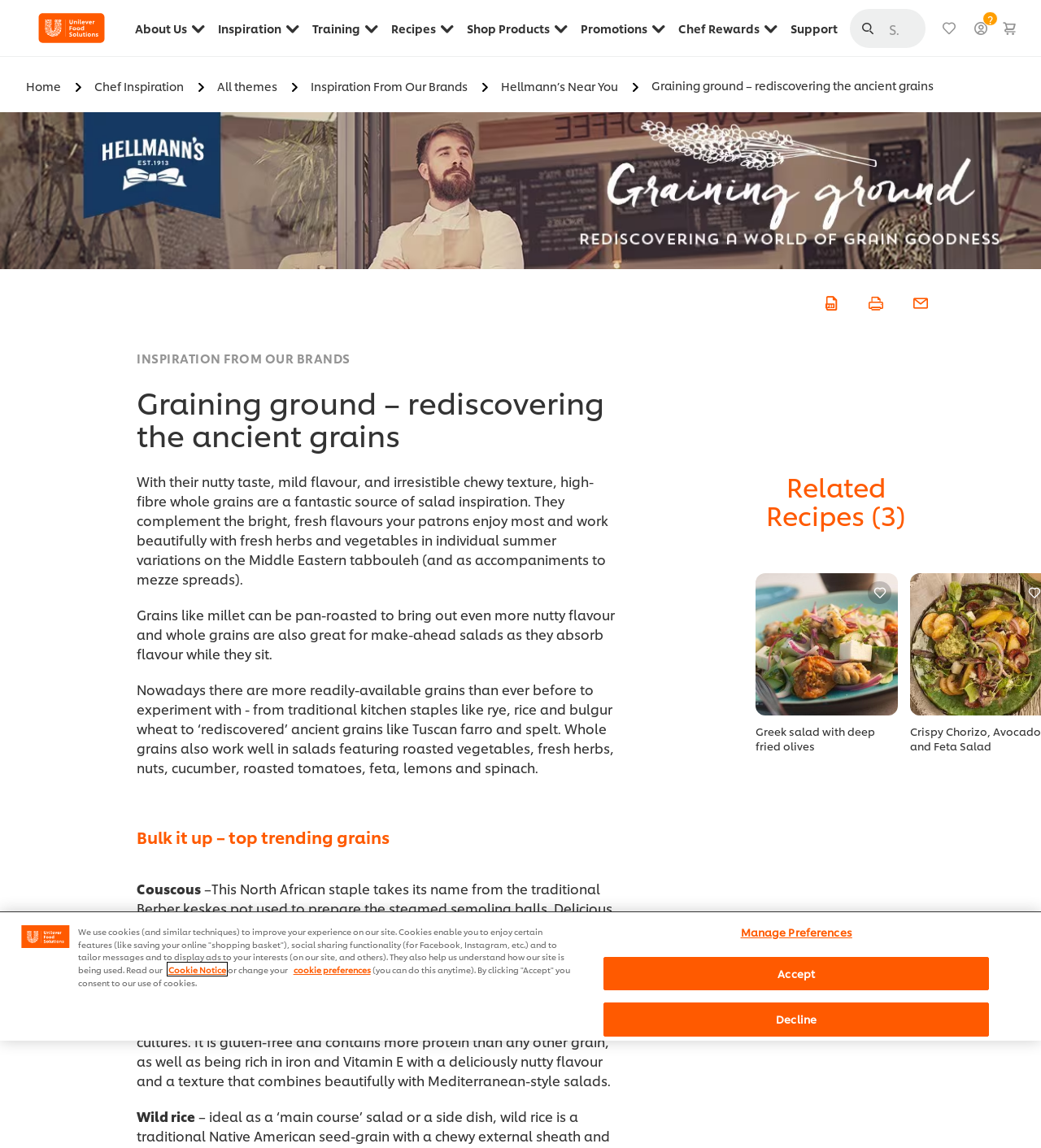Kindly determine the bounding box coordinates for the area that needs to be clicked to execute this instruction: "Click the 'Home' link".

[0.025, 0.068, 0.08, 0.081]